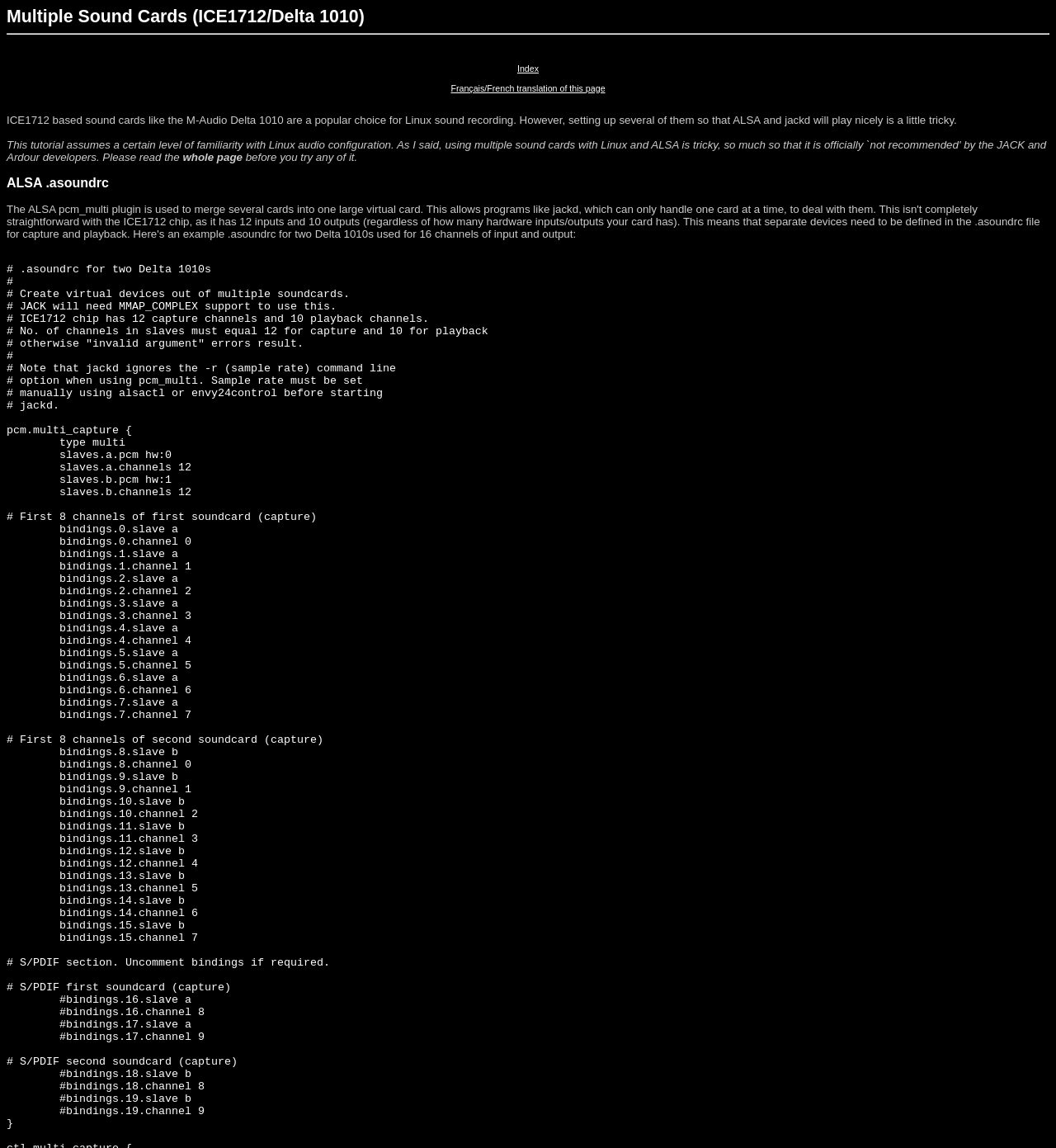Using the element description: "Multiple Sound Cards (ICE1712/Delta 1010)", determine the bounding box coordinates. The coordinates should be in the format [left, top, right, bottom], with values between 0 and 1.

[0.006, 0.011, 0.345, 0.022]